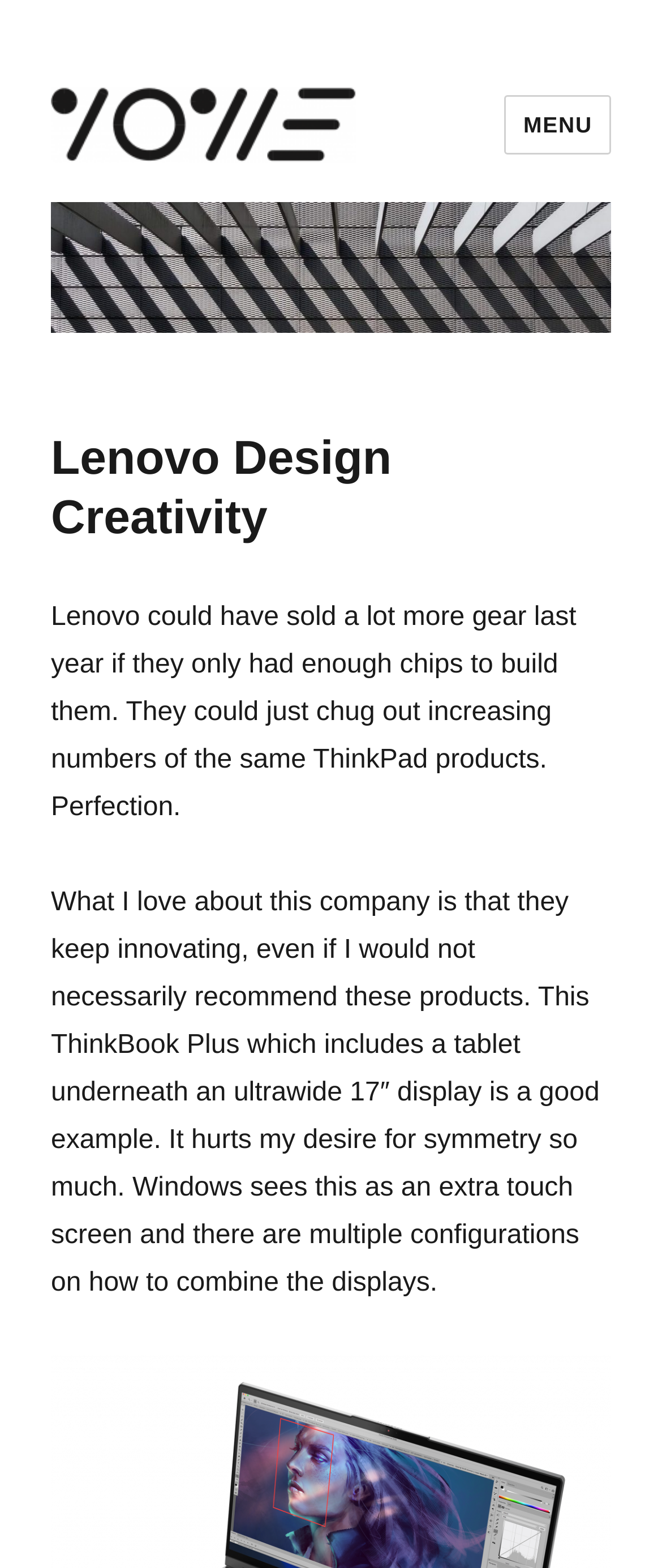Locate the bounding box coordinates of the UI element described by: "alt="vowe dot net"". The bounding box coordinates should consist of four float numbers between 0 and 1, i.e., [left, top, right, bottom].

[0.077, 0.129, 0.923, 0.212]